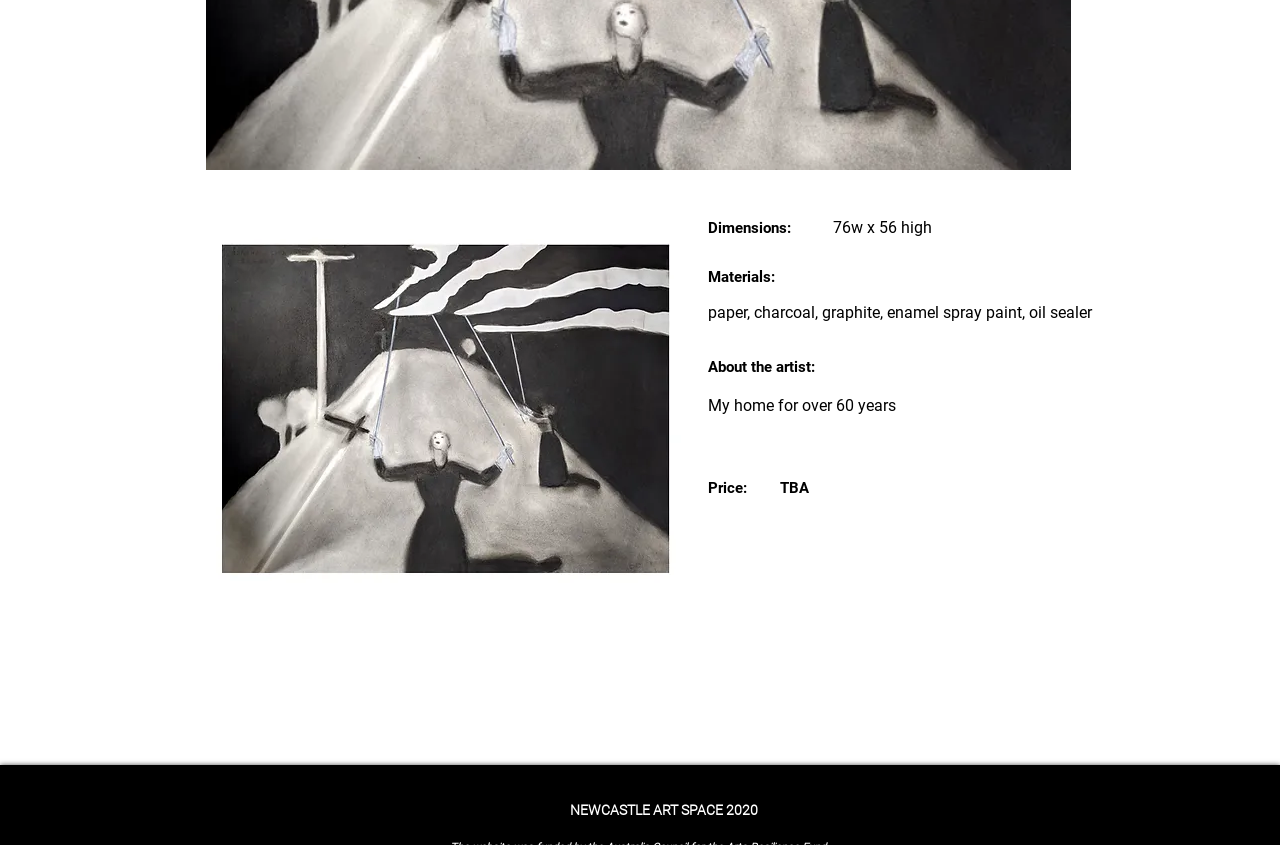What is the price of the artwork?
Please answer the question with as much detail as possible using the screenshot.

The price of the artwork can be found in the 'Price:' section, which states 'TBA', indicating that the price is 'to be announced'.